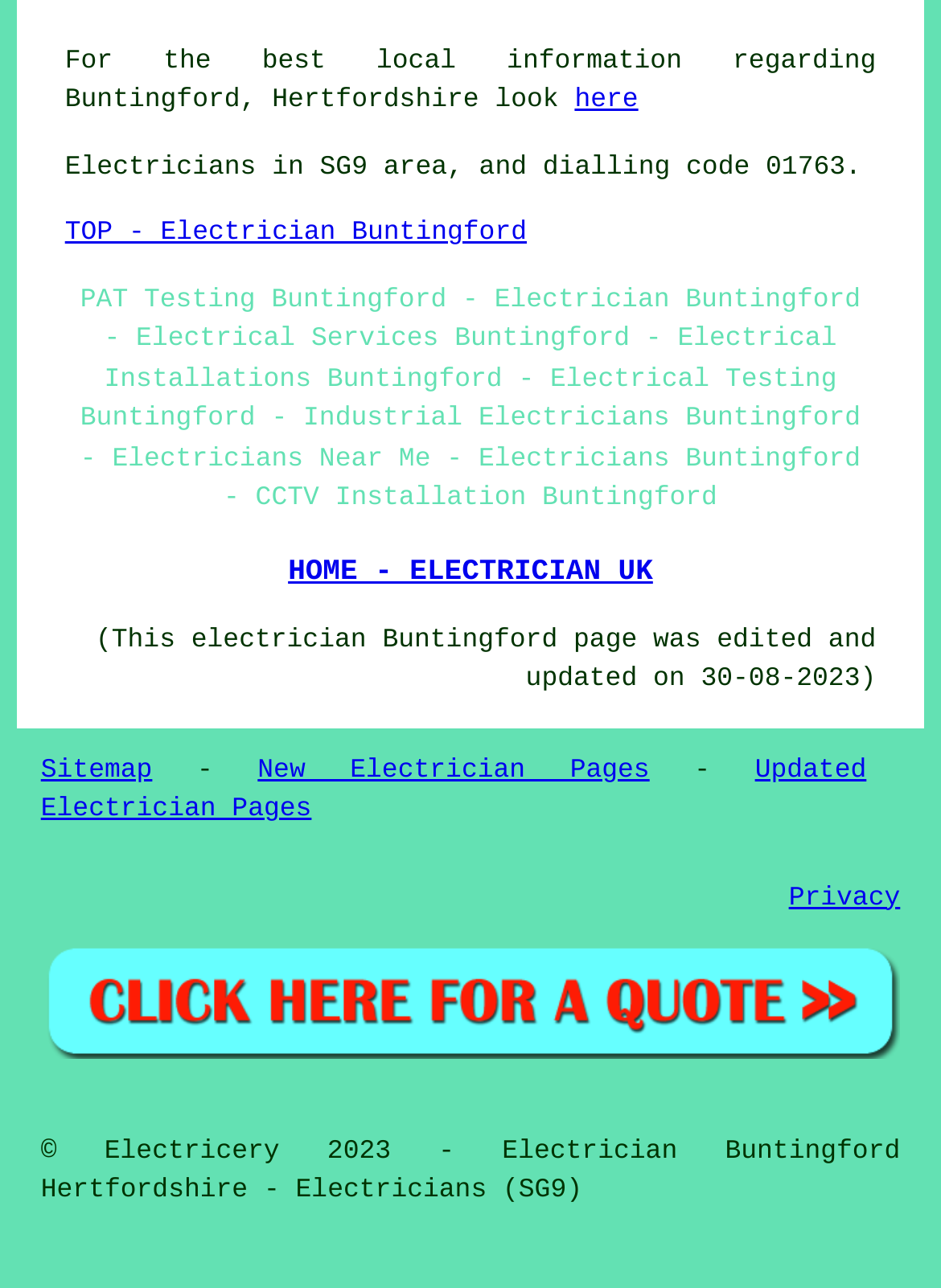What type of testing is mentioned on the webpage?
Answer the question with detailed information derived from the image.

The webpage mentions PAT Testing as one of the services provided by the electrician in Buntingford. This can be found in the text 'PAT Testing Buntingford - Electrician Buntingford - Electrical Services Buntingford...' near the top of the webpage.